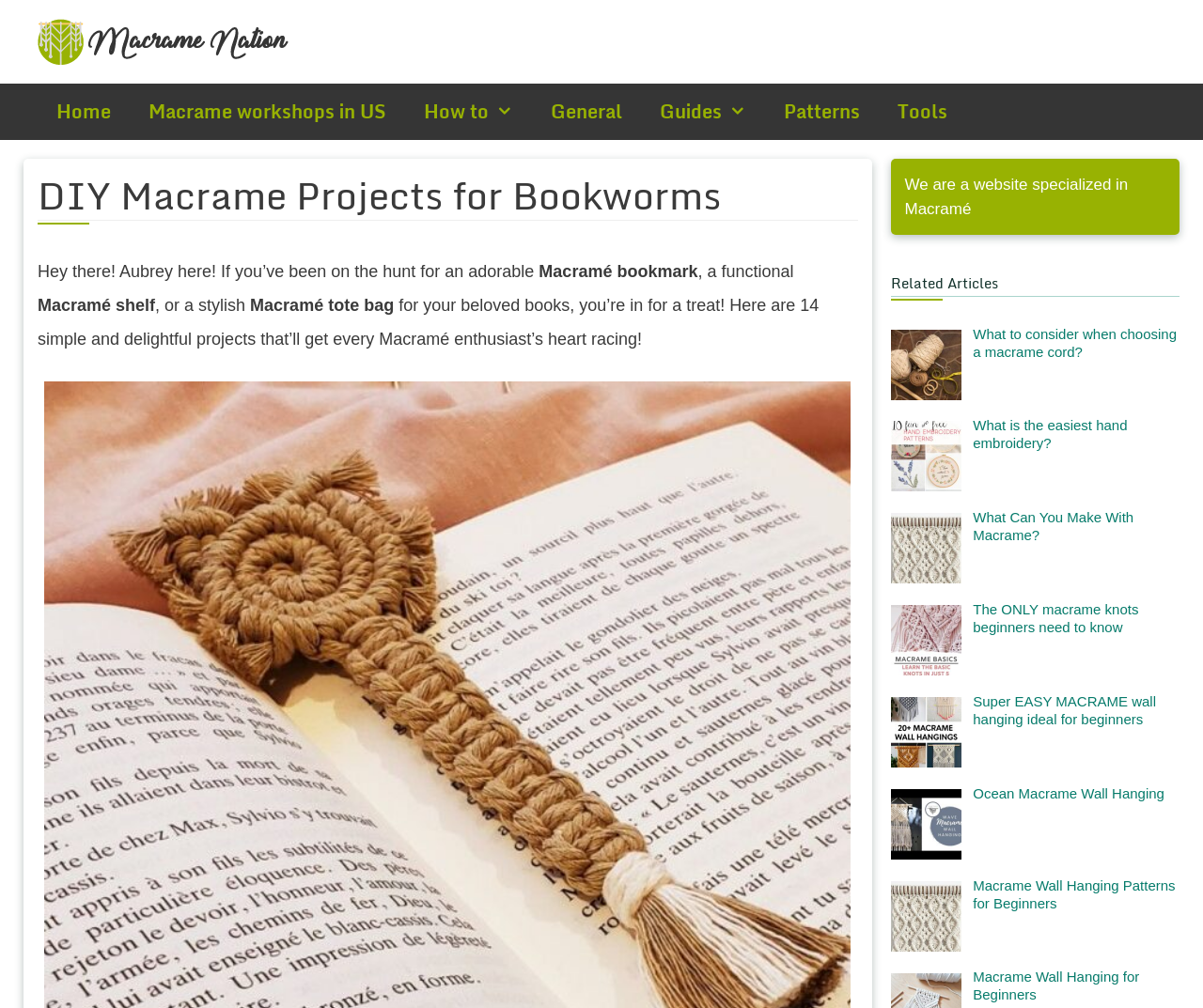Kindly determine the bounding box coordinates for the area that needs to be clicked to execute this instruction: "Click on the 'Home' link".

[0.031, 0.083, 0.108, 0.139]